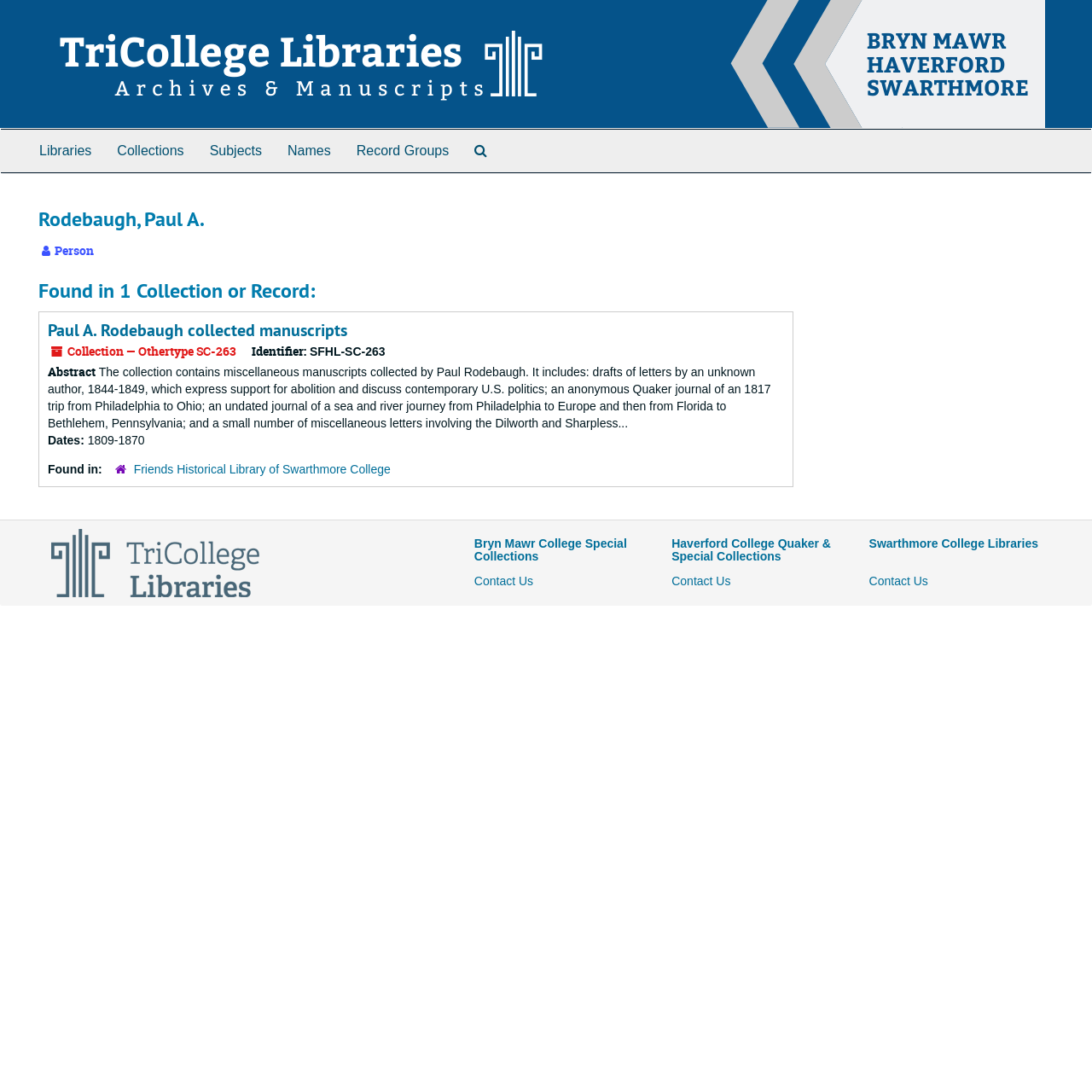Bounding box coordinates are specified in the format (top-left x, top-left y, bottom-right x, bottom-right y). All values are floating point numbers bounded between 0 and 1. Please provide the bounding box coordinate of the region this sentence describes: aria-label="Subject" name="subject" placeholder="Subject"

None